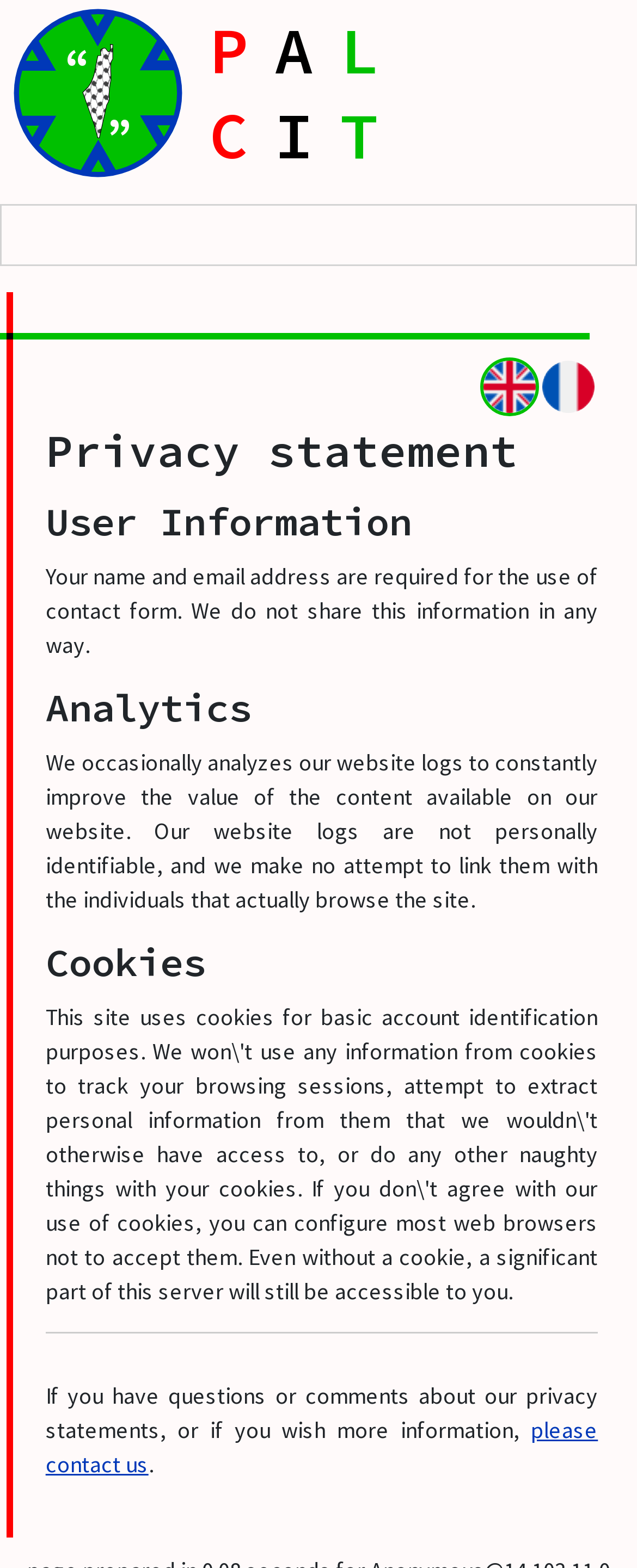Please answer the following query using a single word or phrase: 
What is the purpose of the separator?

To separate sections